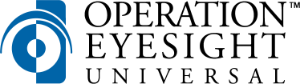Offer a detailed caption for the image presented.

The image displays the logo of Operation Eyesight Universal, a global organization focused on the prevention of blindness and the promotion of eye health. The logo features a stylized graphic of an eye in shades of blue, symbolizing vision and care, accompanied by the organization's name in bold black typeface. This logo represents the organization's commitment to improving eye health and providing valuable services to communities in need, particularly in regions affected by health crises and environmental challenges, such as those currently facing devastating floods in places like Kerala, India.